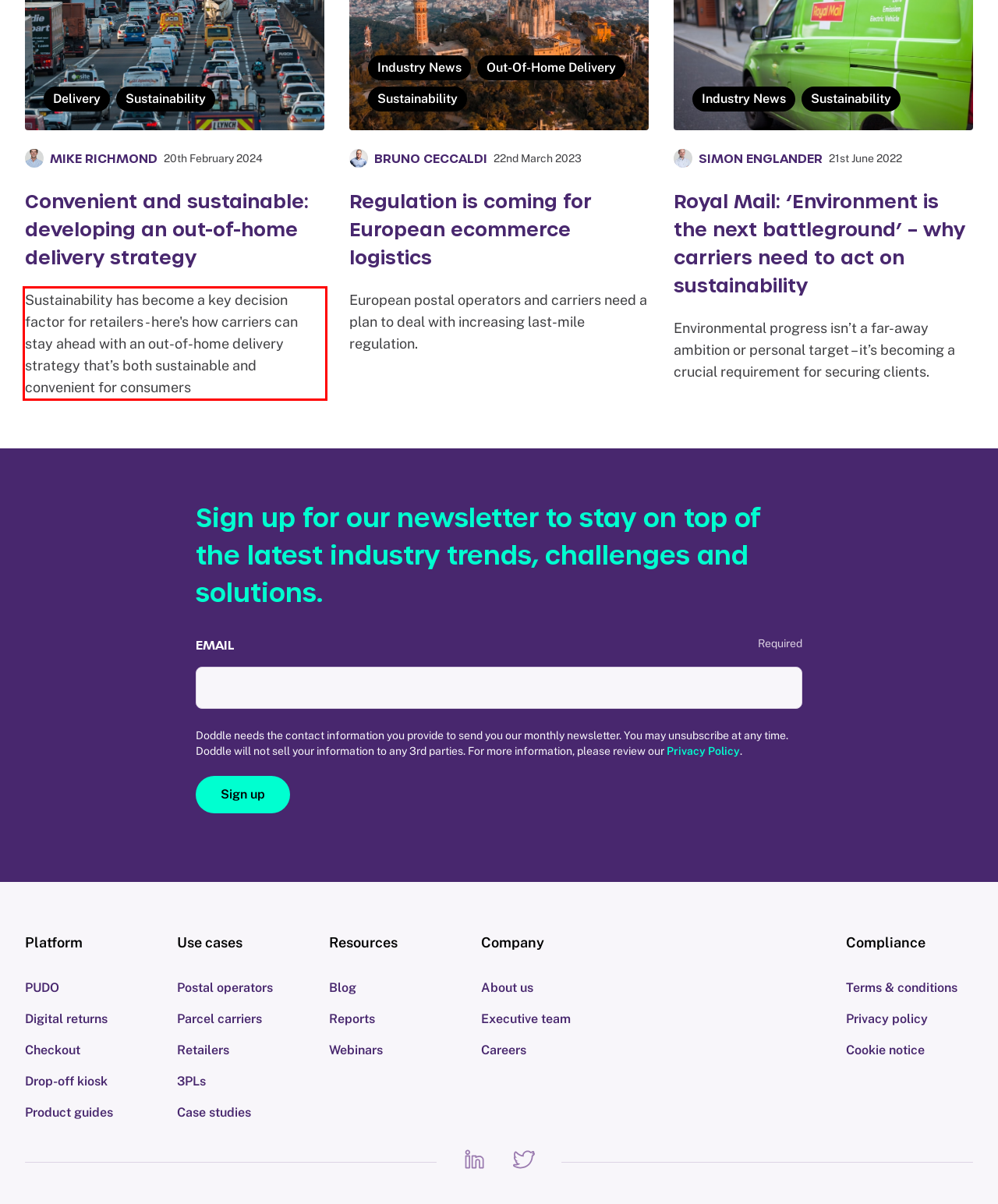Look at the webpage screenshot and recognize the text inside the red bounding box.

Sustainability has become a key decision factor for retailers - here's how carriers can stay ahead with an out-of-home delivery strategy that’s both sustainable and convenient for consumers